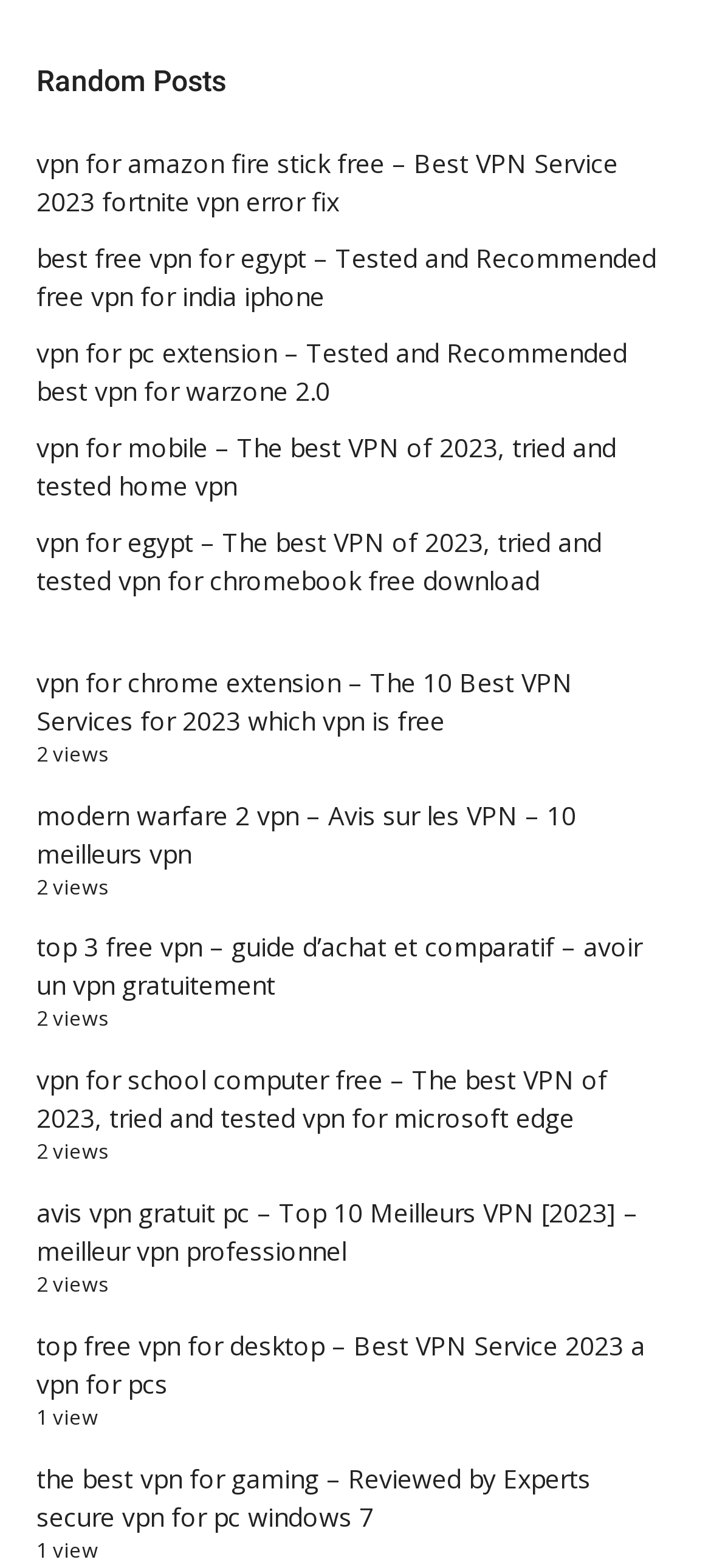Answer the question in one word or a short phrase:
How many links are on the webpage?

10